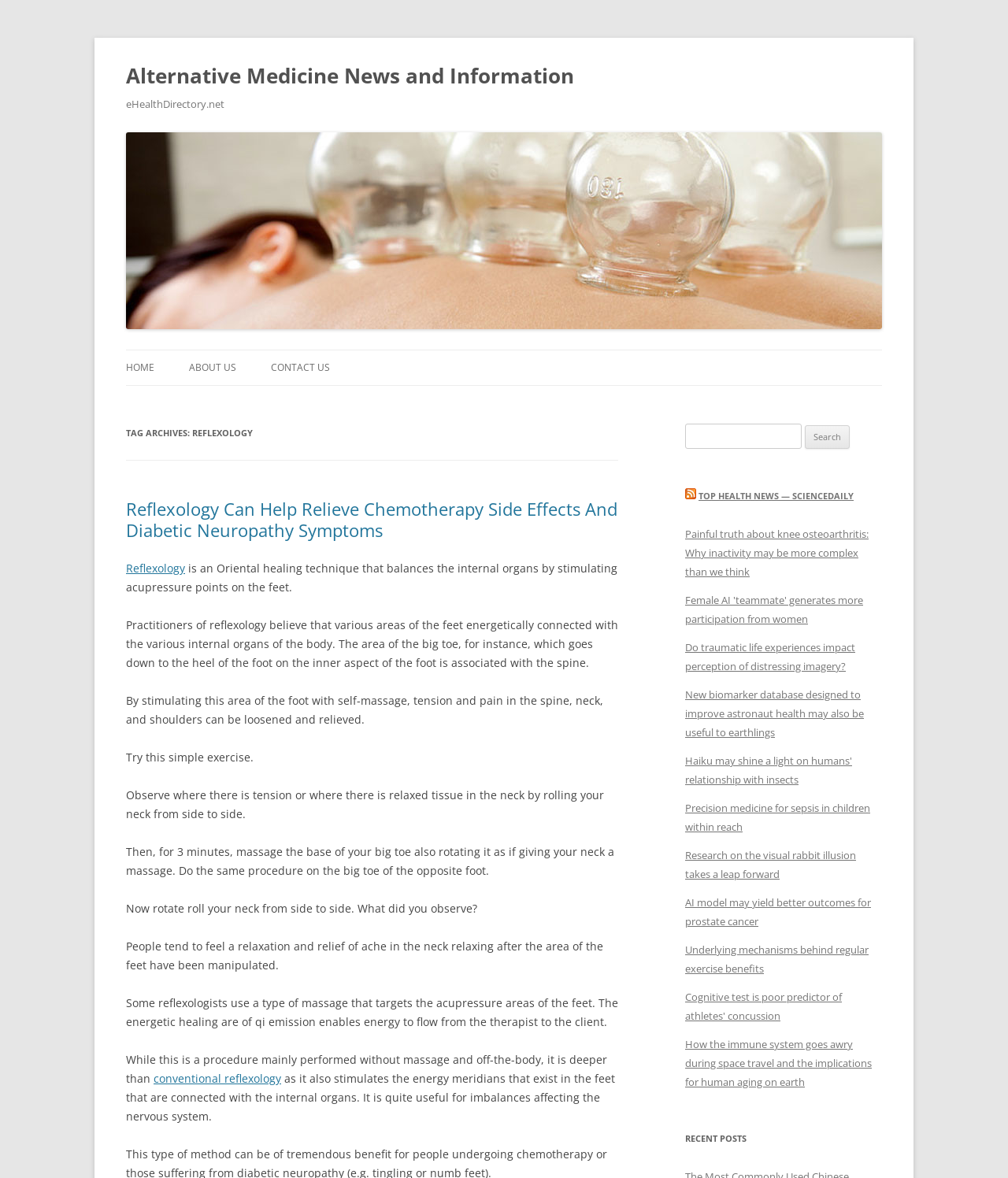Identify the bounding box coordinates of the clickable region necessary to fulfill the following instruction: "Read the article about 'Reflexology Can Help Relieve Chemotherapy Side Effects And Diabetic Neuropathy Symptoms'". The bounding box coordinates should be four float numbers between 0 and 1, i.e., [left, top, right, bottom].

[0.125, 0.422, 0.612, 0.46]